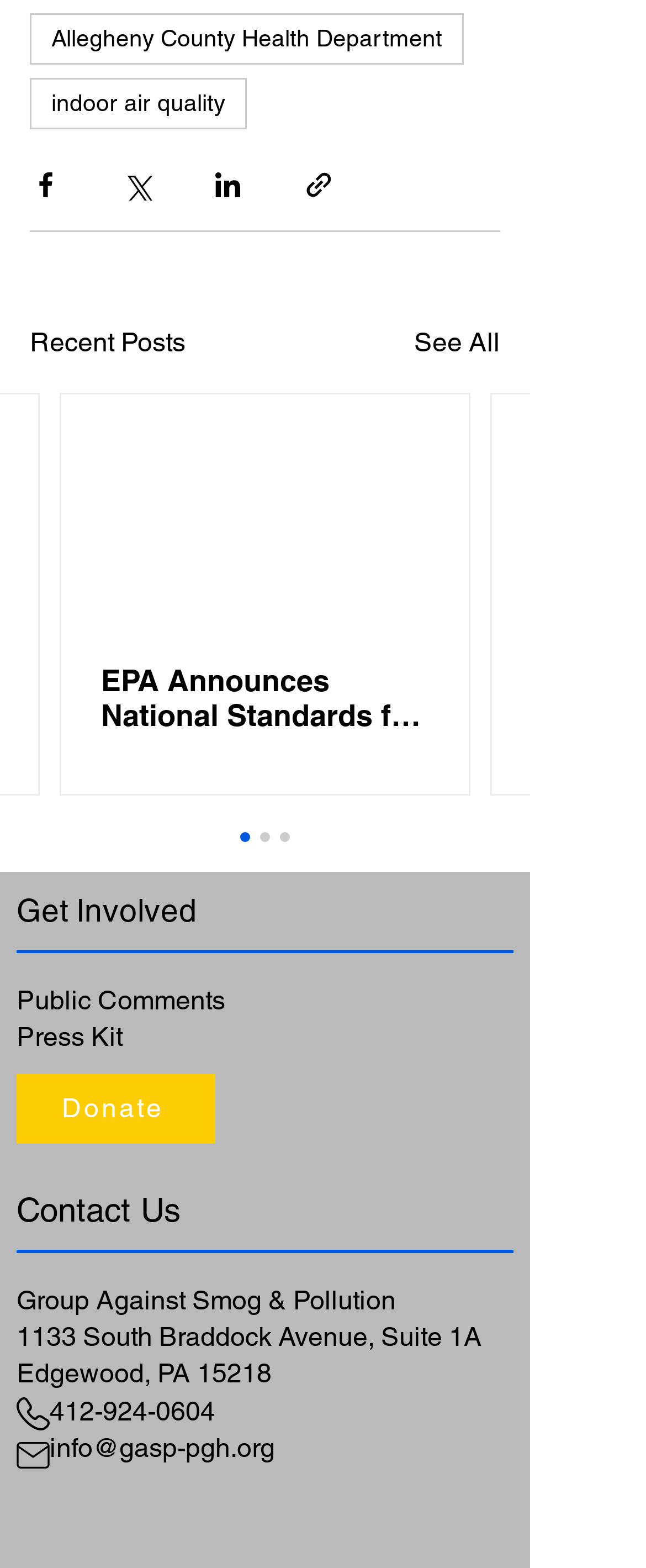What is the phone number of the organization?
Answer with a single word or short phrase according to what you see in the image.

412-924-0604